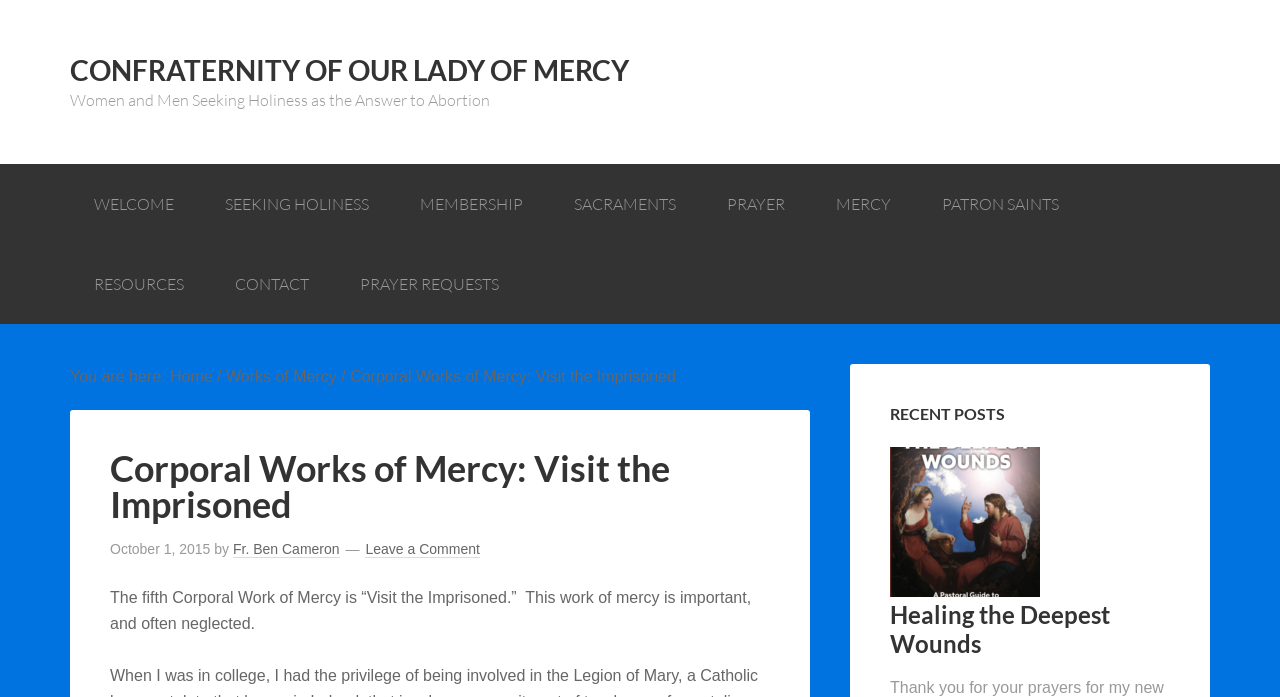Give a short answer using one word or phrase for the question:
What is the name of the confraternity?

Our Lady of Mercy